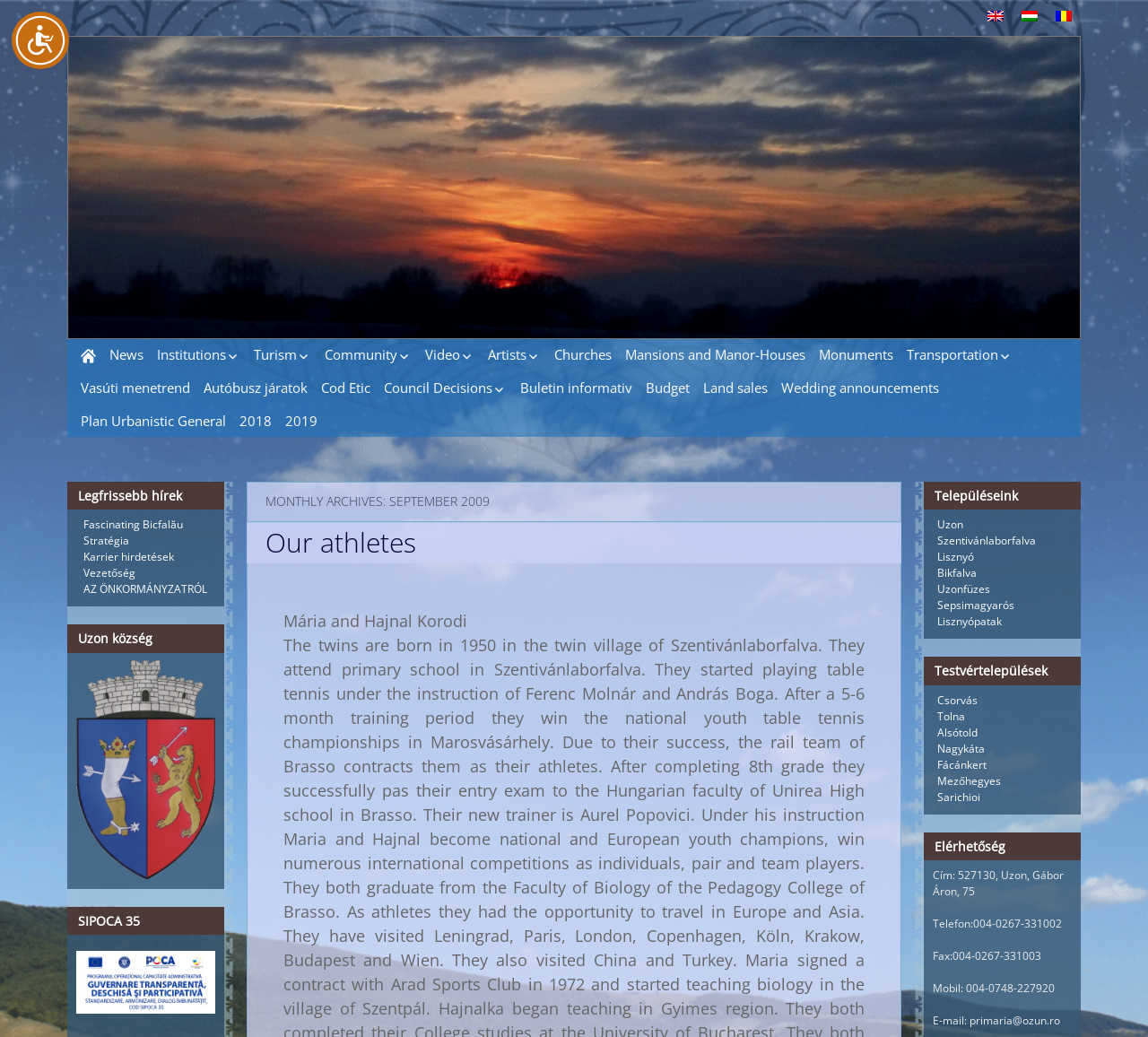Please determine the bounding box of the UI element that matches this description: Plan Urbanistic General. The coordinates should be given as (top-left x, top-left y, bottom-right x, bottom-right y), with all values between 0 and 1.

[0.066, 0.391, 0.201, 0.421]